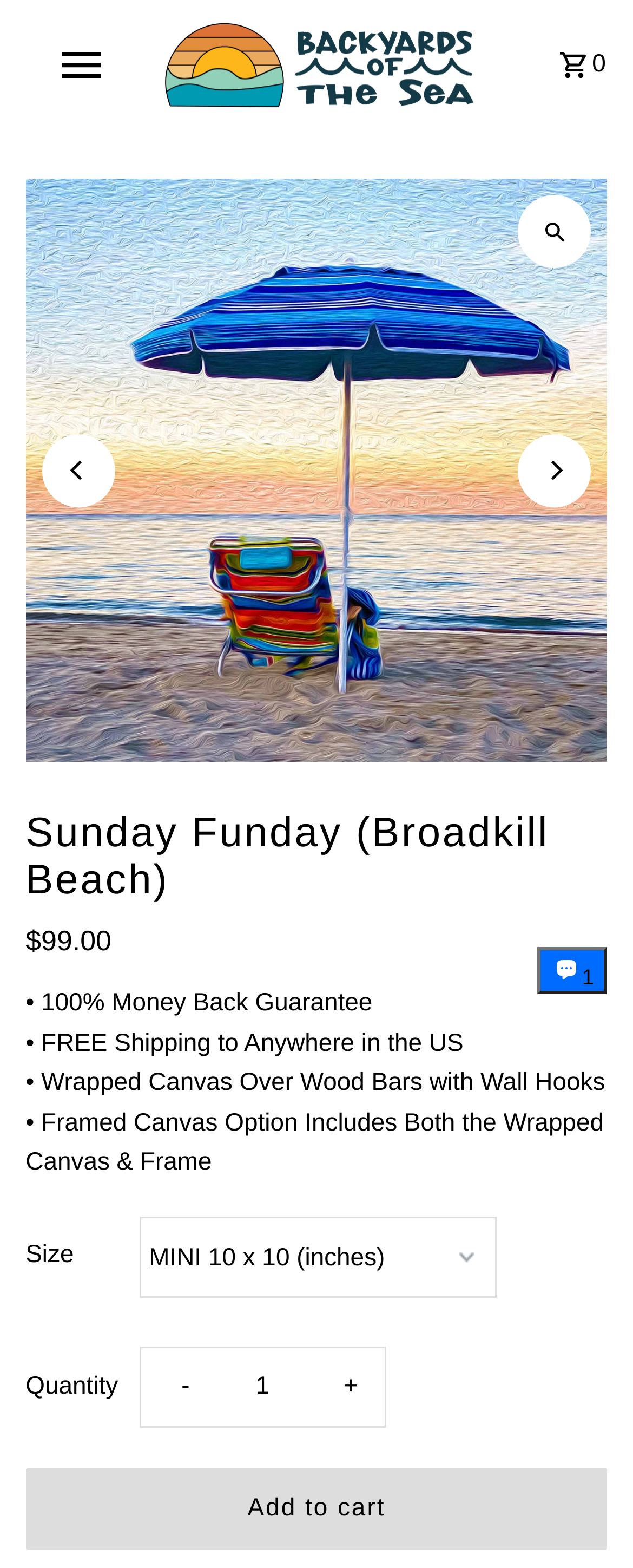Please specify the bounding box coordinates of the clickable region necessary for completing the following instruction: "Click to zoom". The coordinates must consist of four float numbers between 0 and 1, i.e., [left, top, right, bottom].

[0.819, 0.125, 0.934, 0.171]